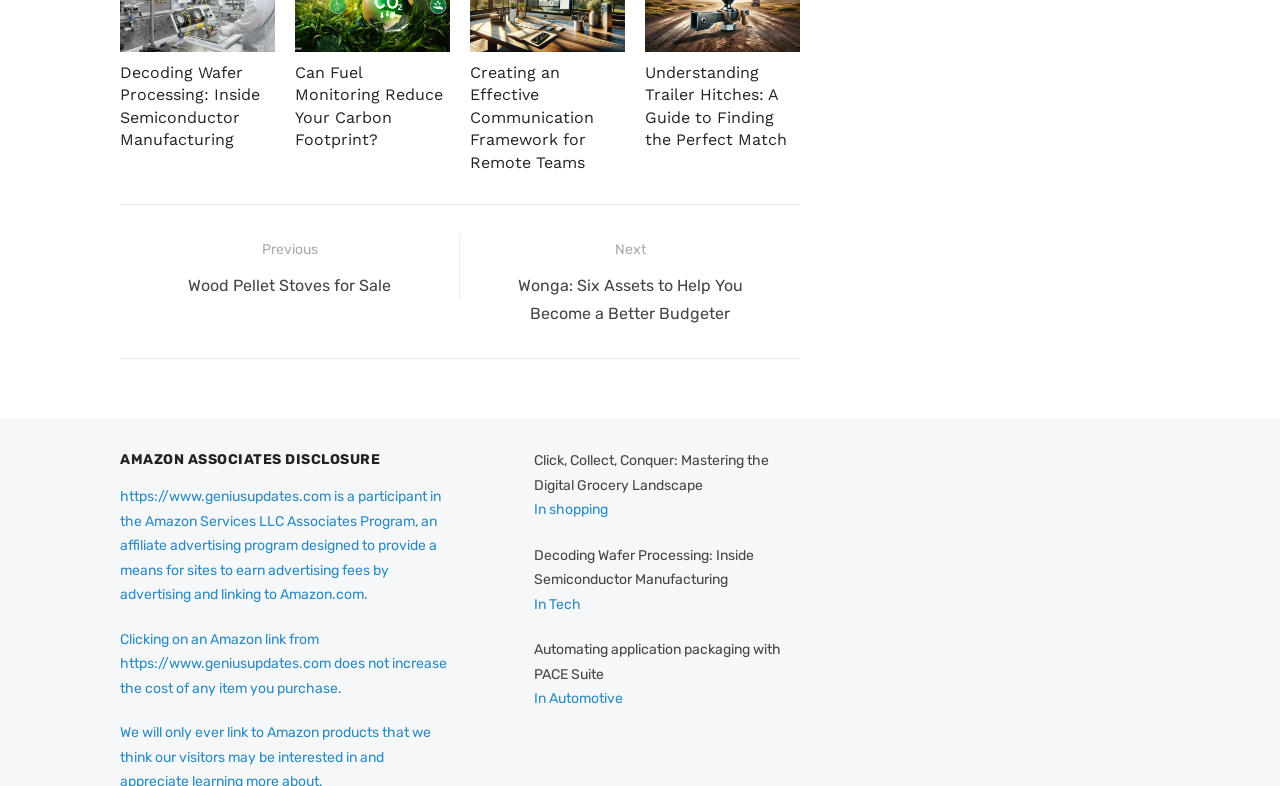Determine the bounding box coordinates of the region to click in order to accomplish the following instruction: "Explore trailer hitches". Provide the coordinates as four float numbers between 0 and 1, specifically [left, top, right, bottom].

[0.504, 0.08, 0.615, 0.19]